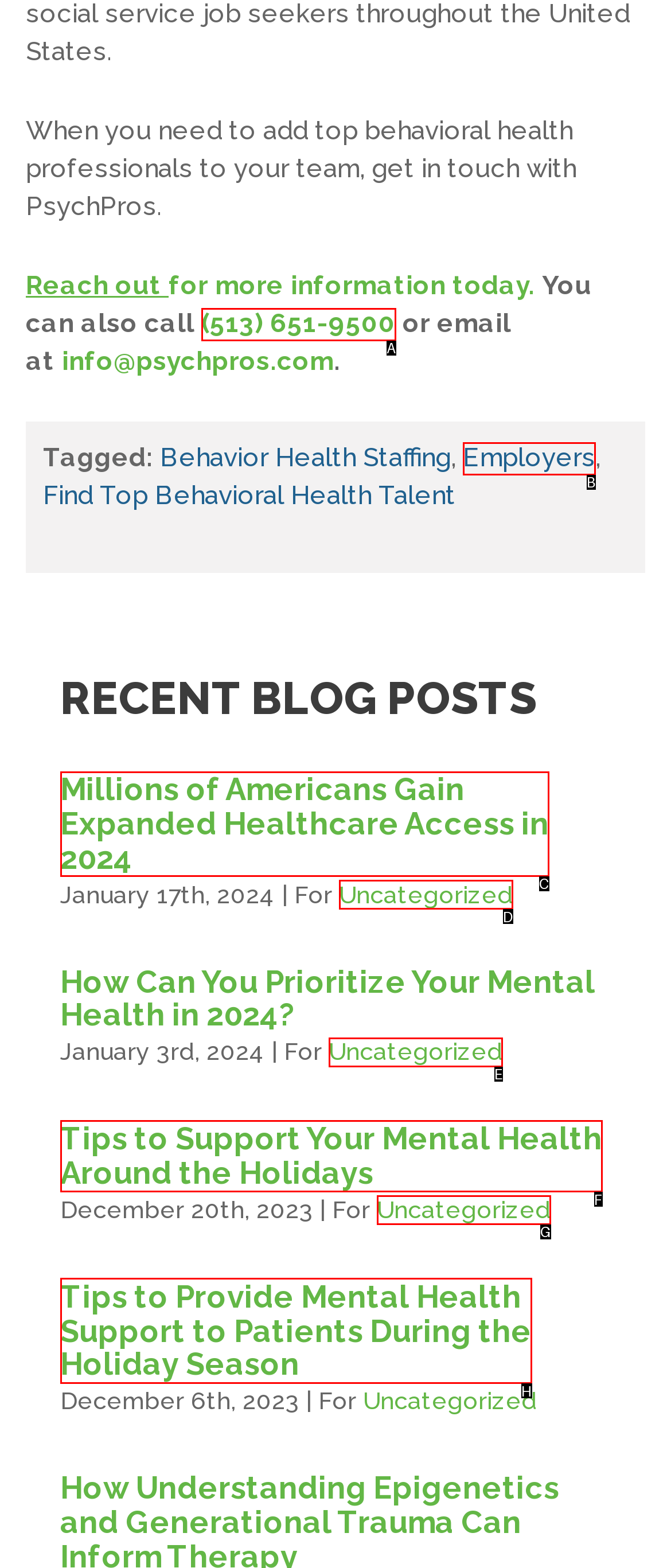Select the letter of the UI element you need to click on to fulfill this task: Read 'Millions of Americans Gain Expanded Healthcare Access in 2024'. Write down the letter only.

C